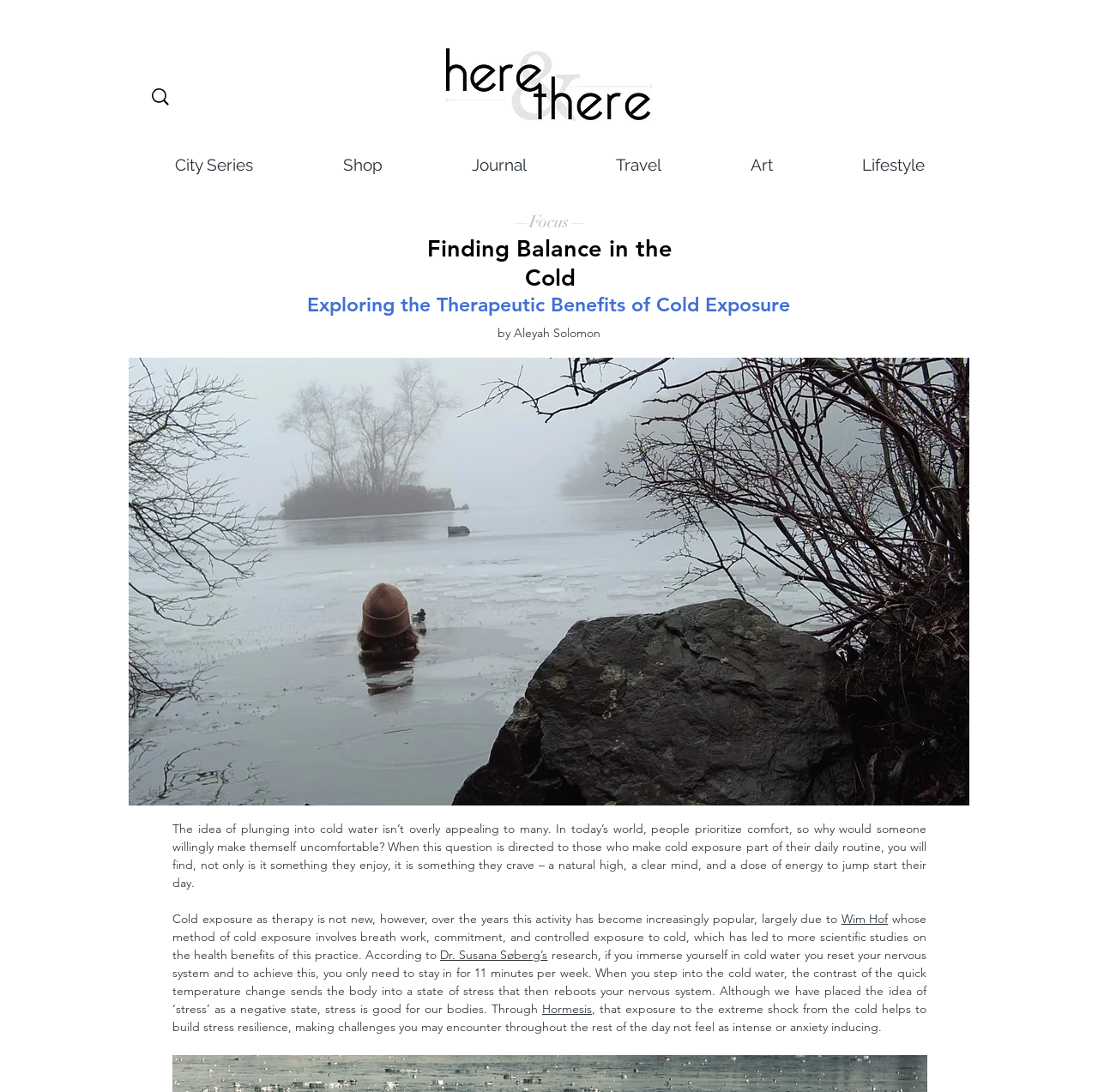Determine the bounding box coordinates for the element that should be clicked to follow this instruction: "Click on the topic". The coordinates should be given as four float numbers between 0 and 1, in the format [left, top, right, bottom].

None